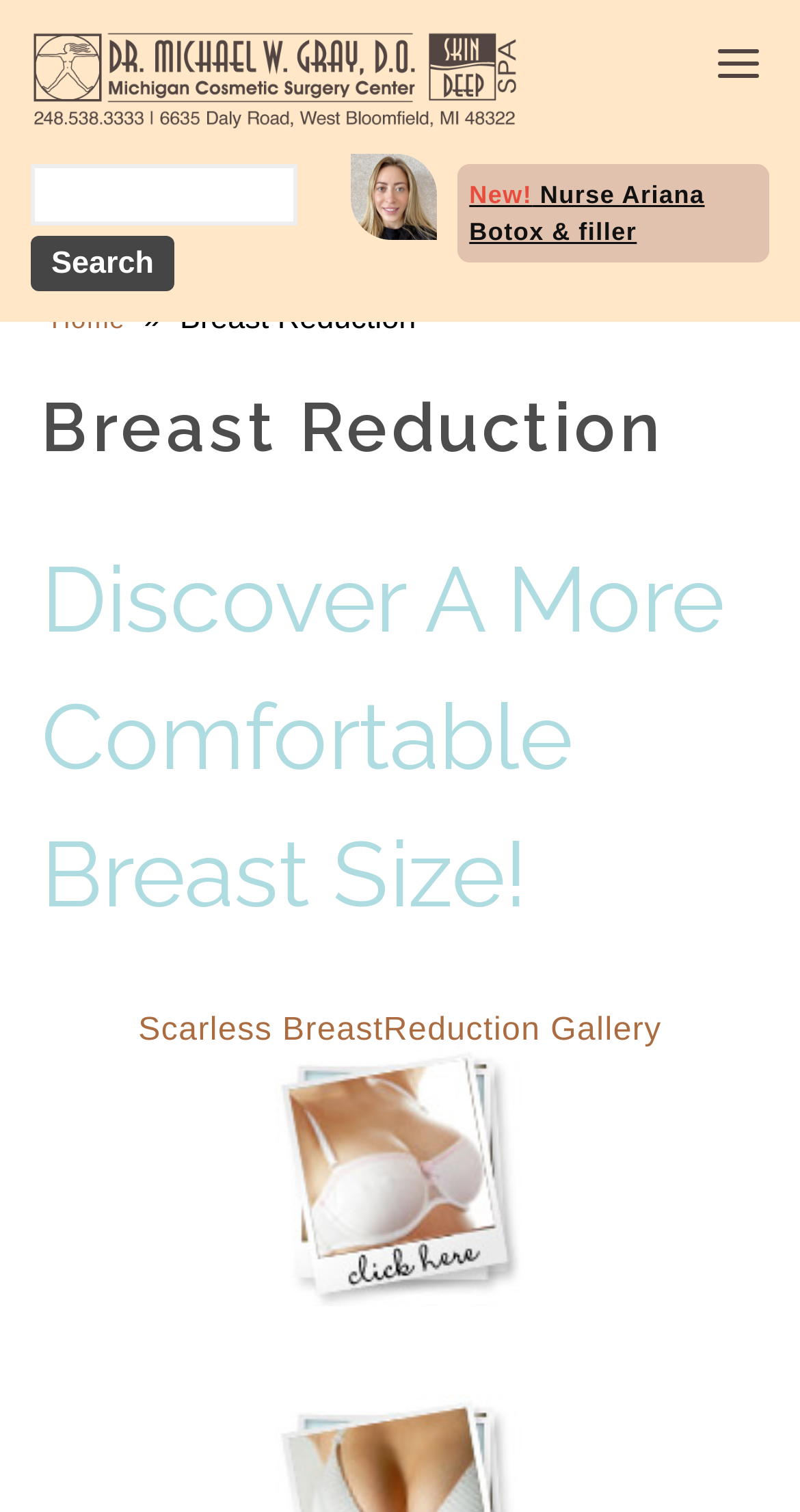What is the main topic of this webpage?
Please provide a single word or phrase based on the screenshot.

Breast Reduction